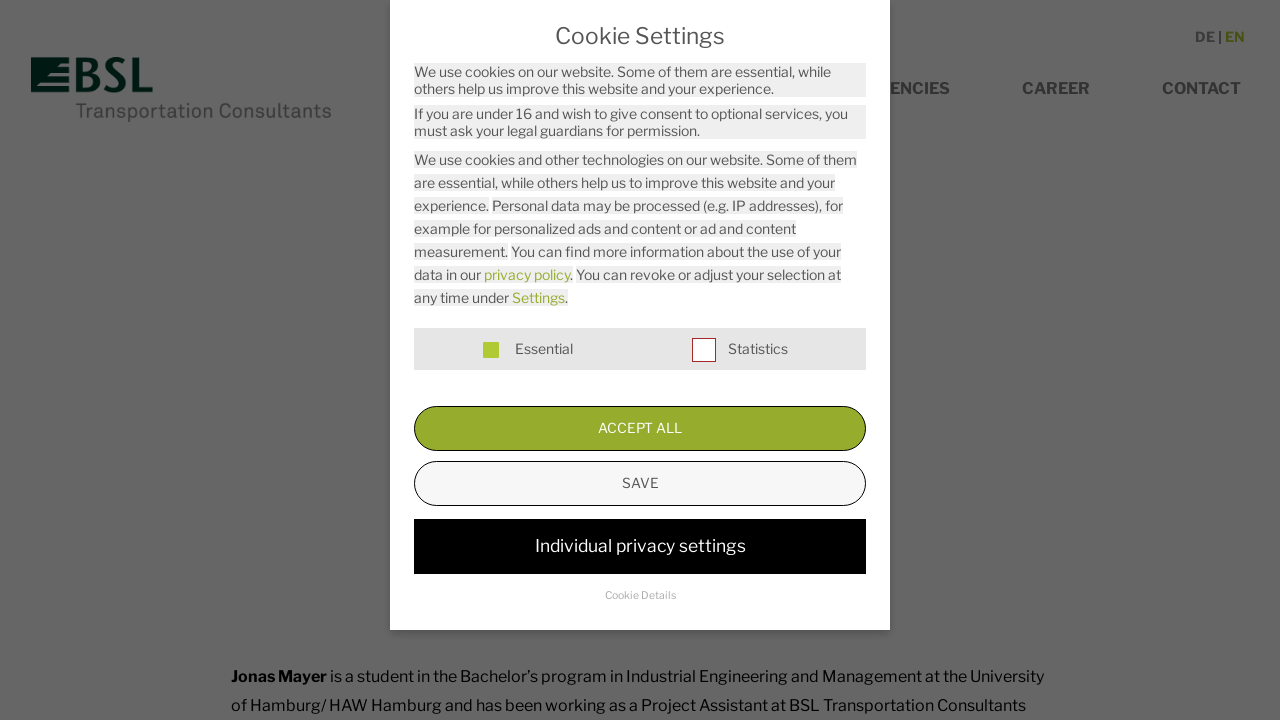Using the element description Taycey Post Photography, predict the bounding box coordinates for the UI element. Provide the coordinates in (top-left x, top-left y, bottom-right x, bottom-right y) format with values ranging from 0 to 1.

None